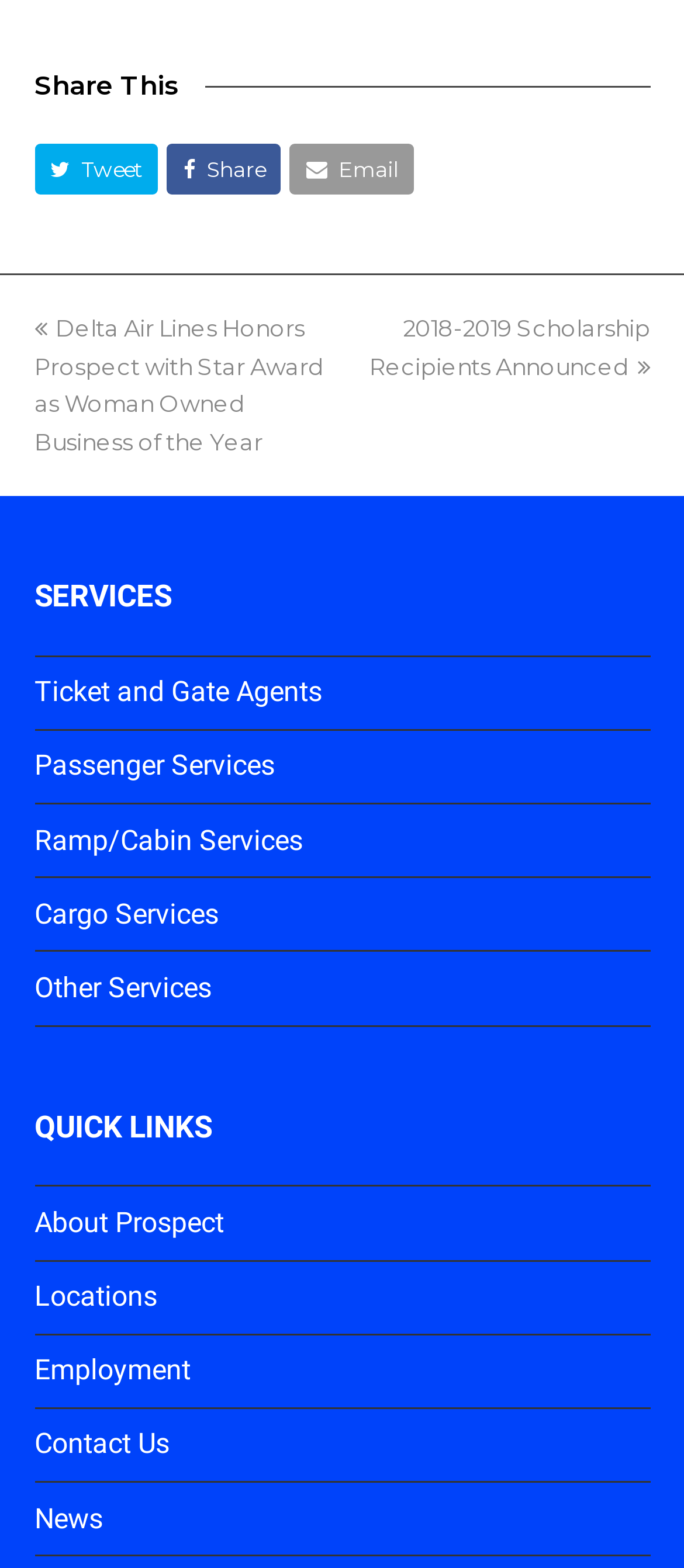What is the purpose of the buttons at the top? From the image, respond with a single word or brief phrase.

Share